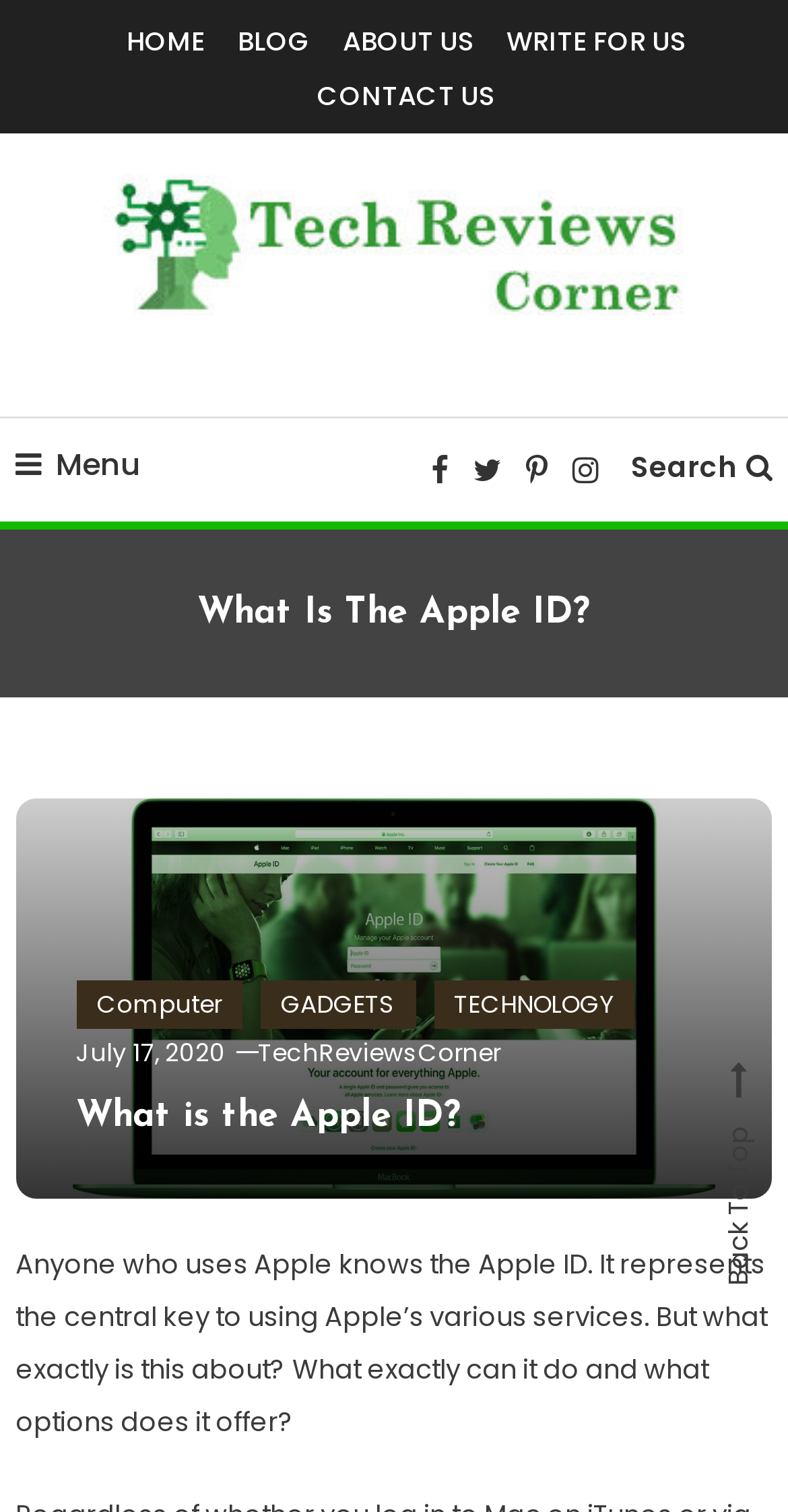What is the purpose of the Apple ID?
Your answer should be a single word or phrase derived from the screenshot.

using Apple's various services